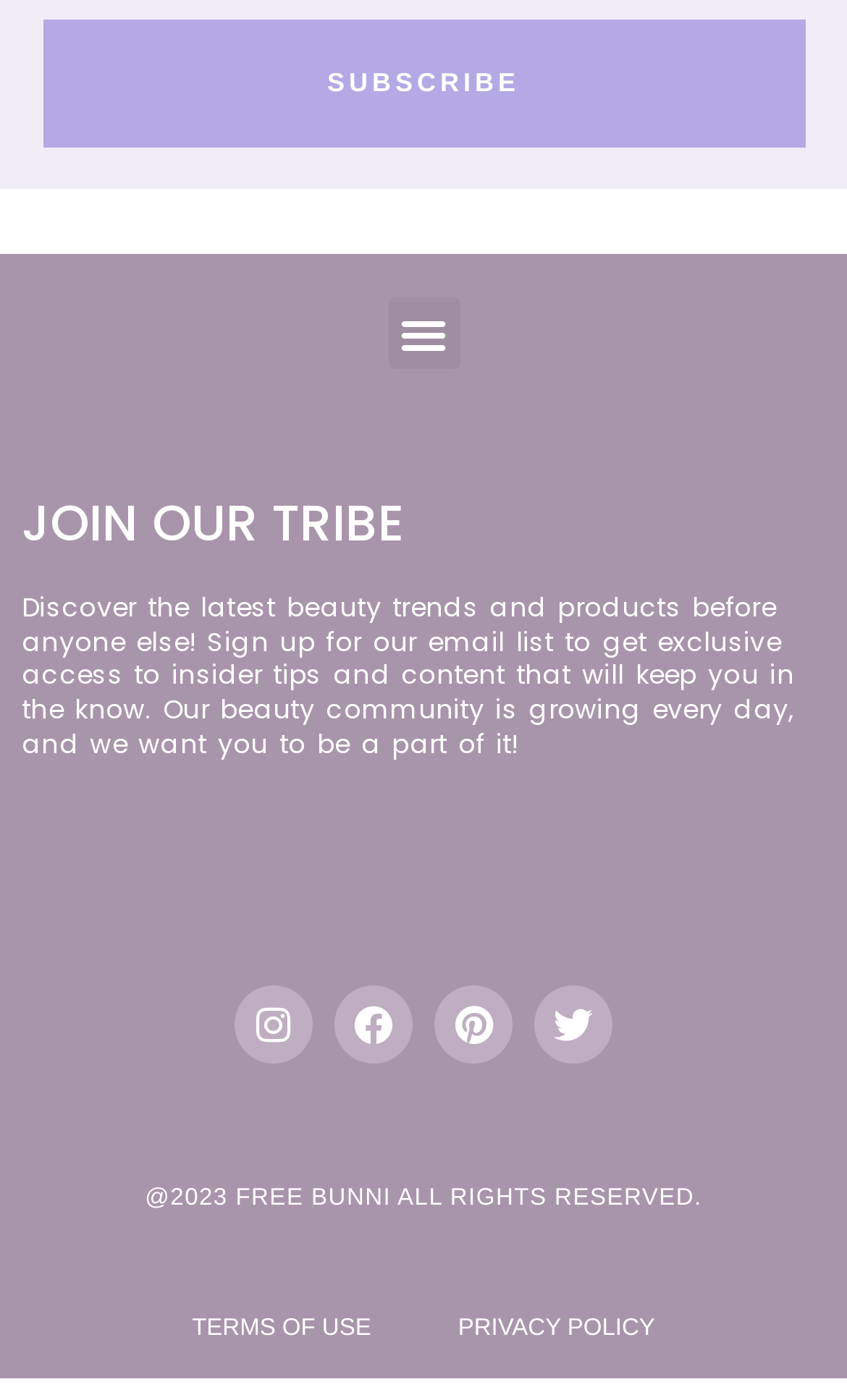How many social media links are present?
Please provide a comprehensive answer based on the information in the image.

There are four social media links present, which are Instagram, Facebook, Pinterest, and Twitter, indicated by the elements with bounding box coordinates [0.277, 0.703, 0.369, 0.759], [0.395, 0.703, 0.487, 0.759], [0.513, 0.703, 0.605, 0.759], and [0.631, 0.703, 0.723, 0.759] respectively.